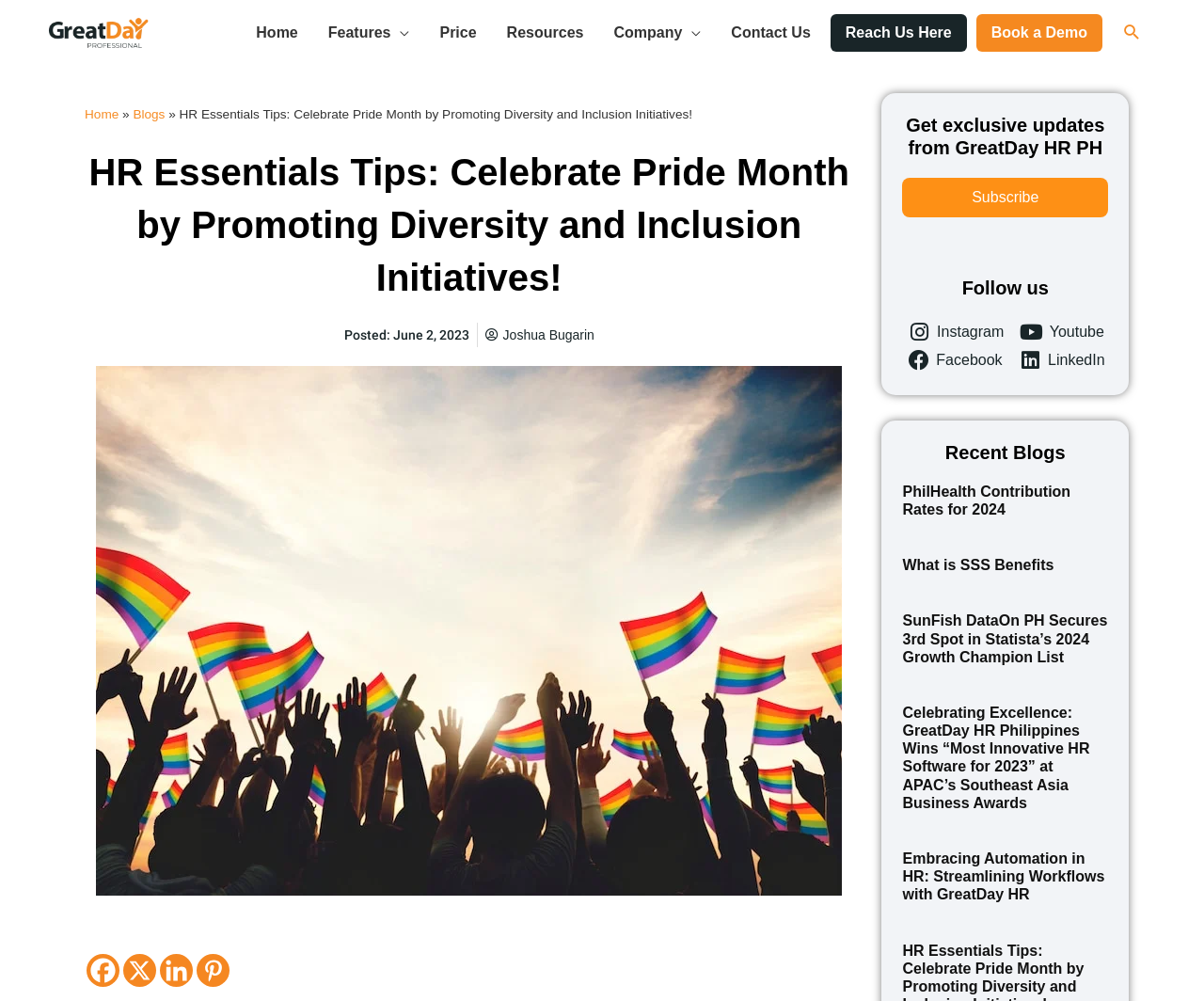Please identify the bounding box coordinates of the region to click in order to complete the task: "Follow GreatDay HR on Facebook". The coordinates must be four float numbers between 0 and 1, specified as [left, top, right, bottom].

[0.072, 0.953, 0.099, 0.986]